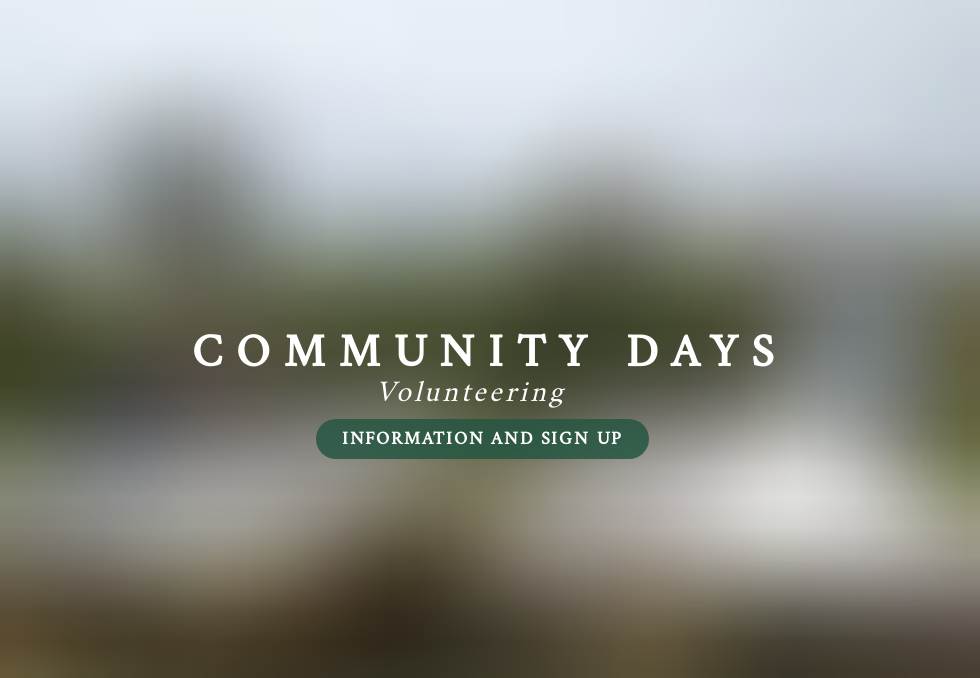Provide your answer in one word or a succinct phrase for the question: 
What kind of atmosphere does the background convey?

Warm and inviting